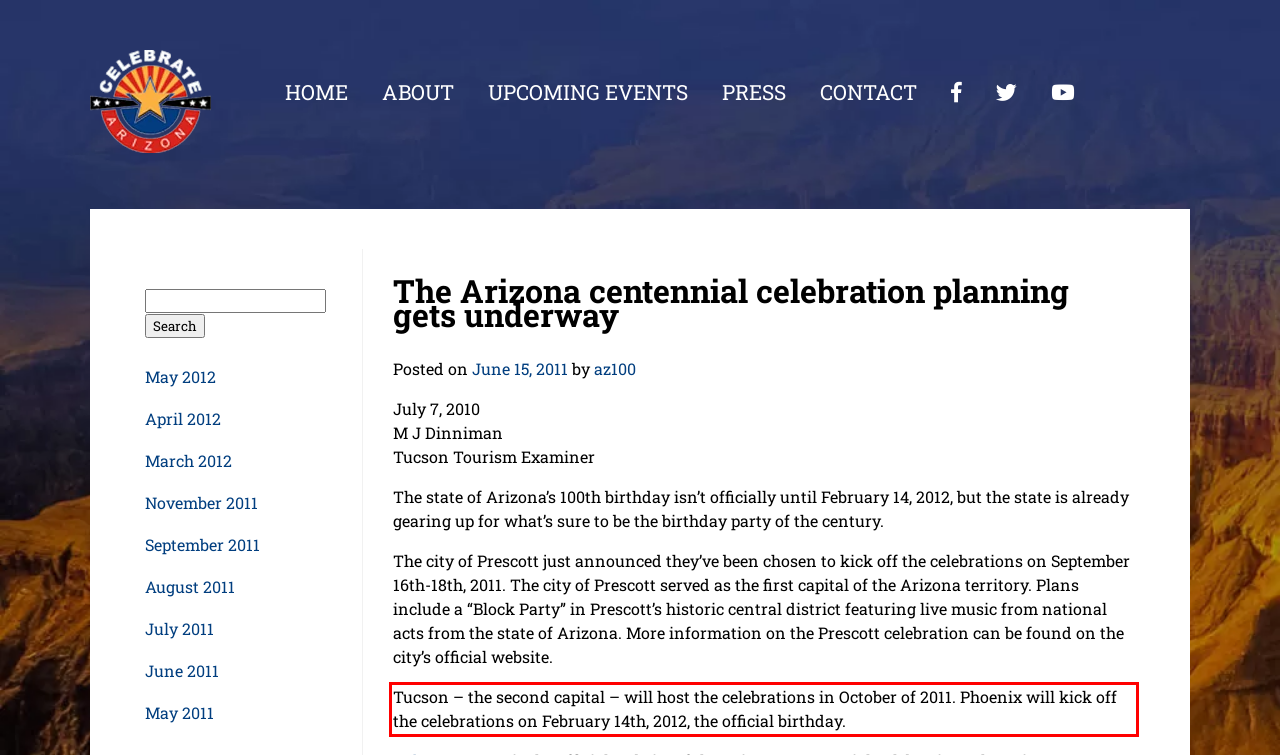You are provided with a screenshot of a webpage that includes a red bounding box. Extract and generate the text content found within the red bounding box.

Tucson – the second capital – will host the celebrations in October of 2011. Phoenix will kick off the celebrations on February 14th, 2012, the official birthday.